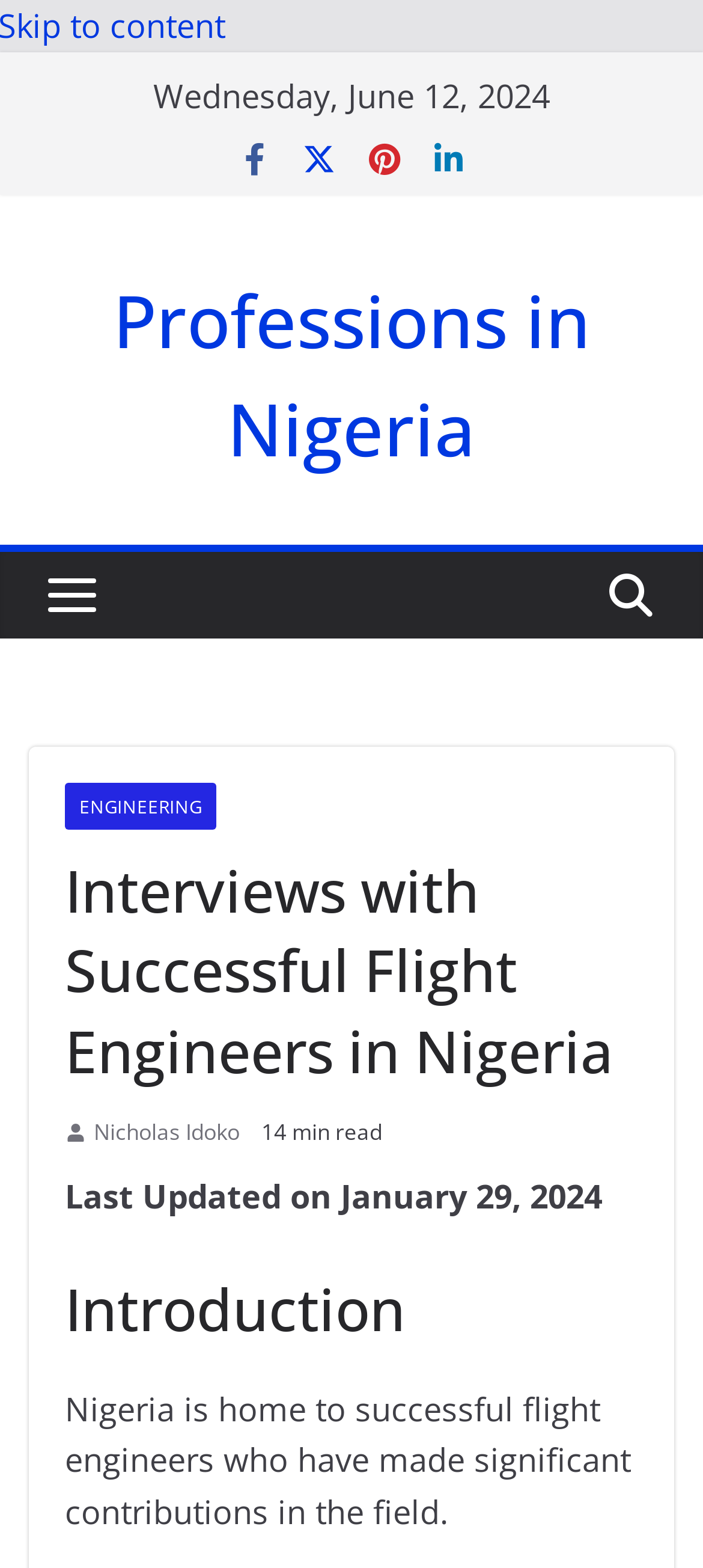Predict the bounding box of the UI element based on this description: "Professions in Nigeria".

[0.16, 0.172, 0.84, 0.304]